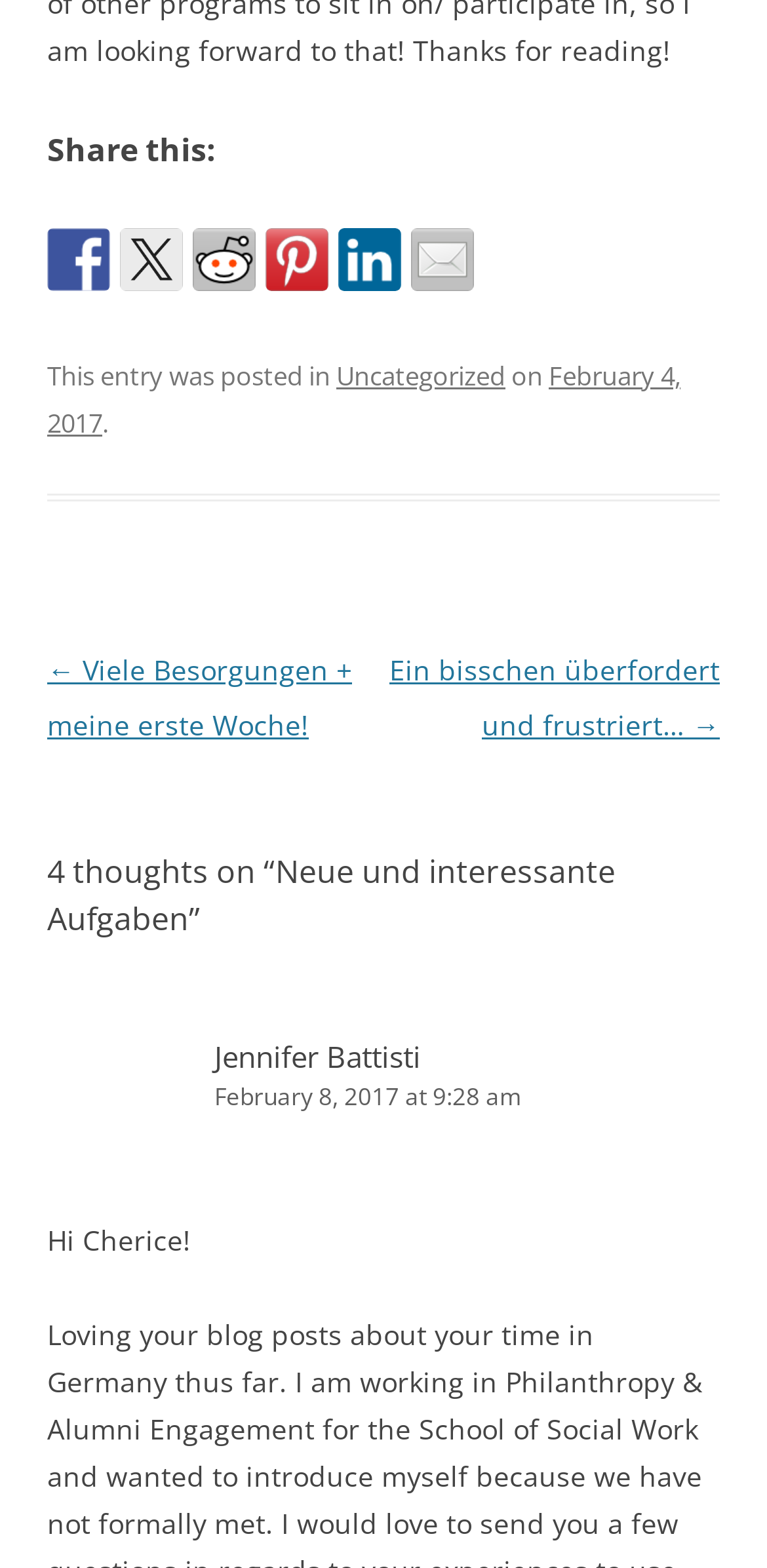What is the category of the post?
We need a detailed and meticulous answer to the question.

The webpage has a footer section that mentions the category of the post, which is 'Uncategorized', indicating that the post does not belong to a specific category.